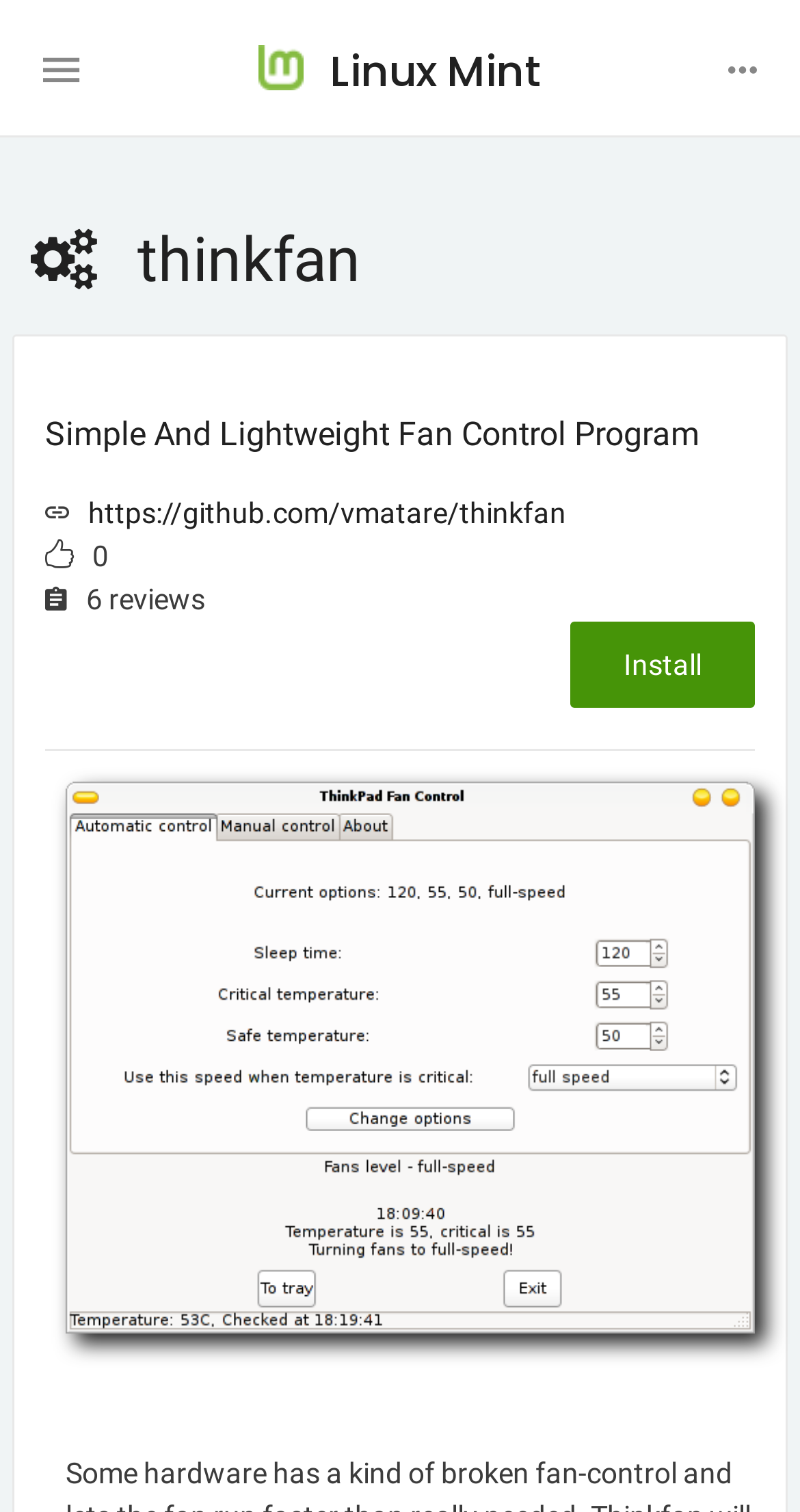Using the given description, provide the bounding box coordinates formatted as (top-left x, top-left y, bottom-right x, bottom-right y), with all values being floating point numbers between 0 and 1. Description: Install

[0.713, 0.427, 0.944, 0.449]